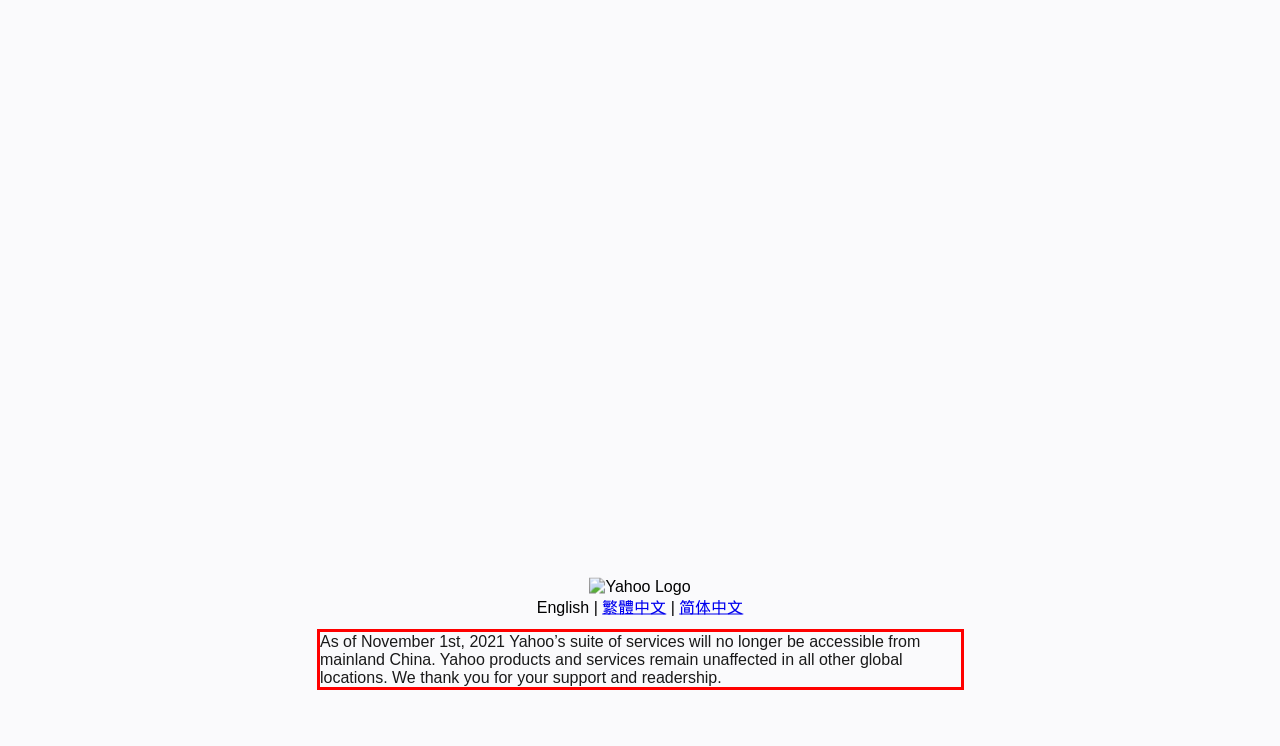Analyze the screenshot of a webpage where a red rectangle is bounding a UI element. Extract and generate the text content within this red bounding box.

As of November 1st, 2021 Yahoo’s suite of services will no longer be accessible from mainland China. Yahoo products and services remain unaffected in all other global locations. We thank you for your support and readership.